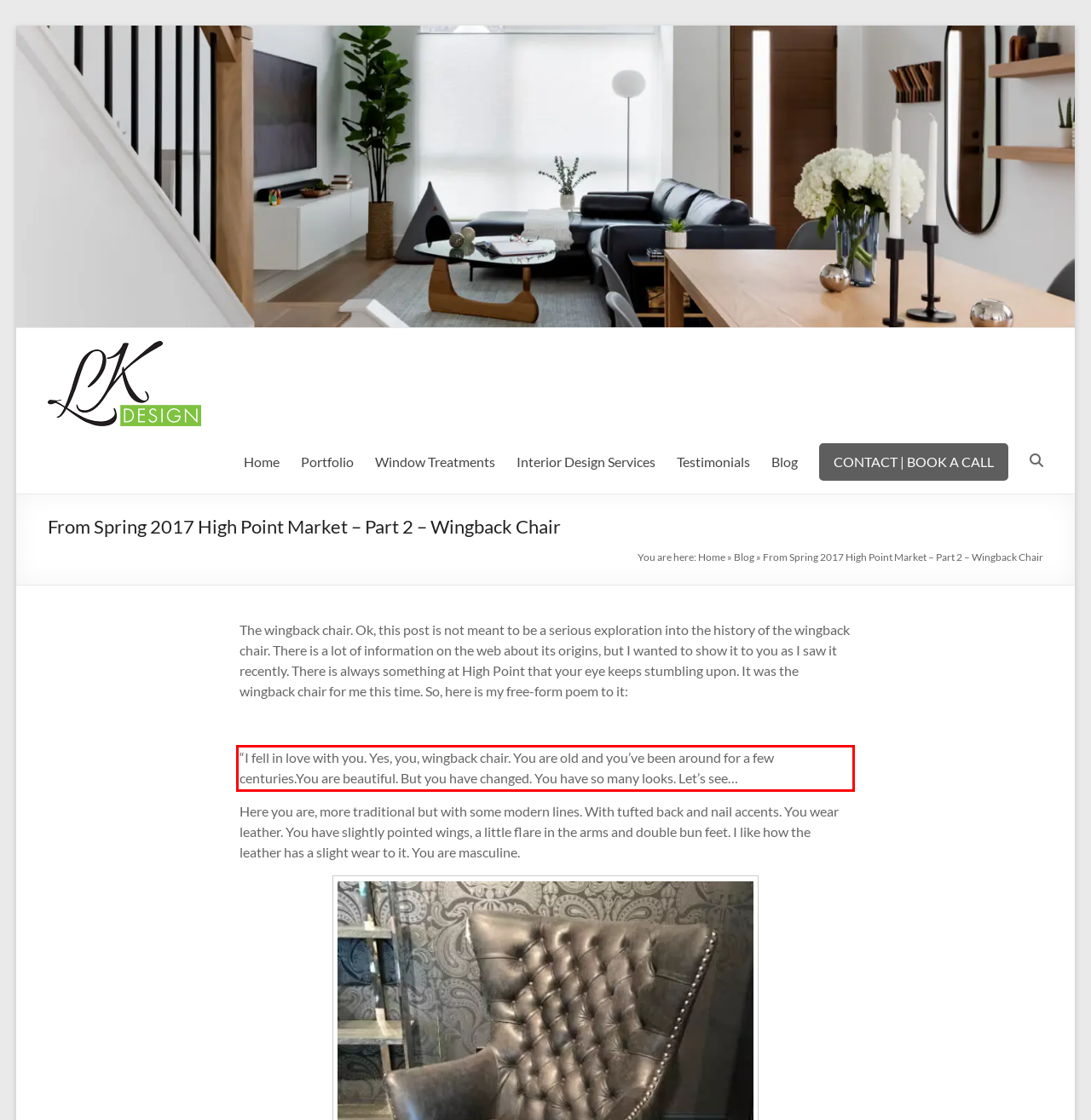Within the screenshot of a webpage, identify the red bounding box and perform OCR to capture the text content it contains.

“I fell in love with you. Yes, you, wingback chair. You are old and you’ve been around for a few centuries.You are beautiful. But you have changed. You have so many looks. Let’s see…